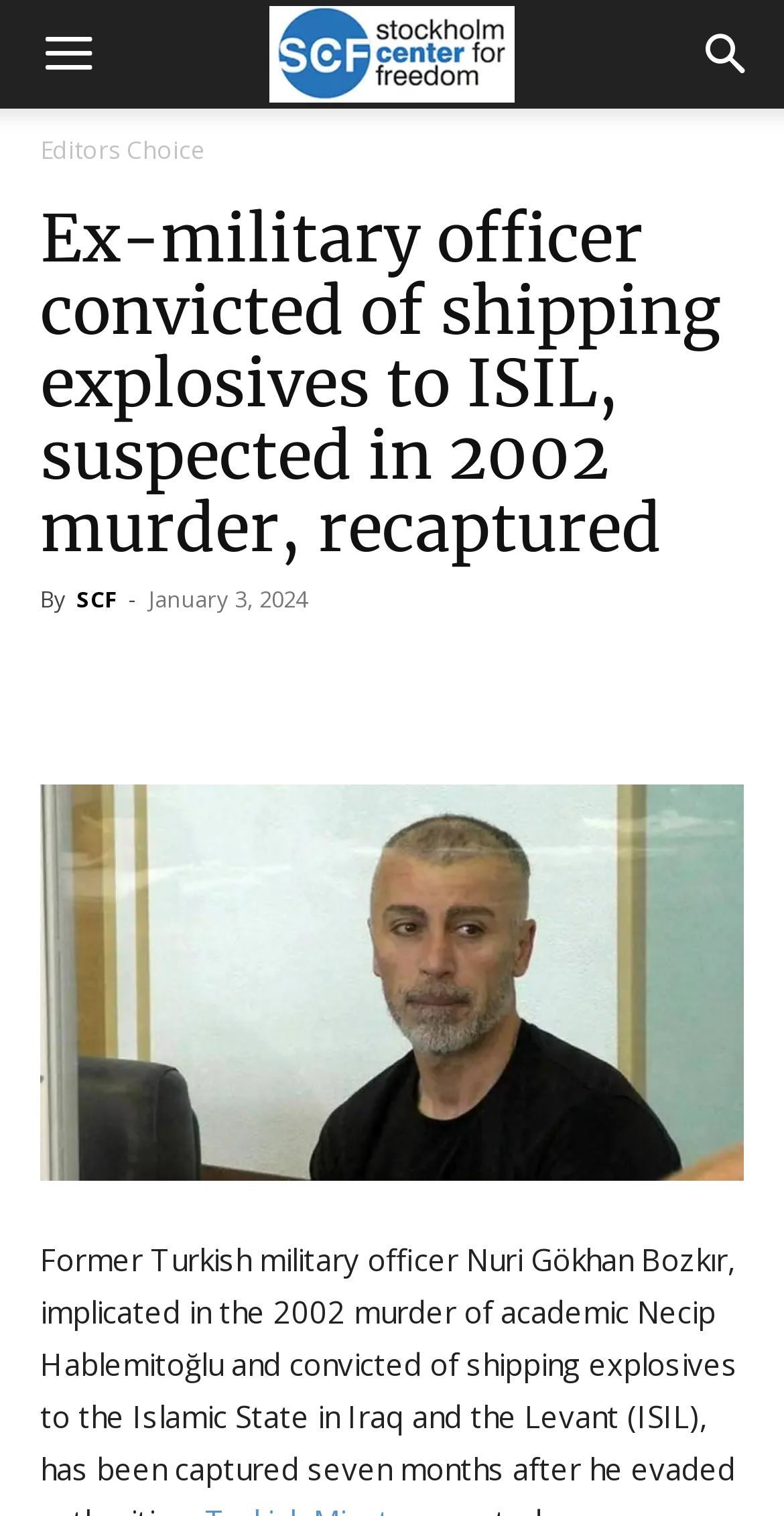Find the bounding box coordinates of the clickable region needed to perform the following instruction: "Read the editor's choice". The coordinates should be provided as four float numbers between 0 and 1, i.e., [left, top, right, bottom].

[0.051, 0.088, 0.262, 0.11]